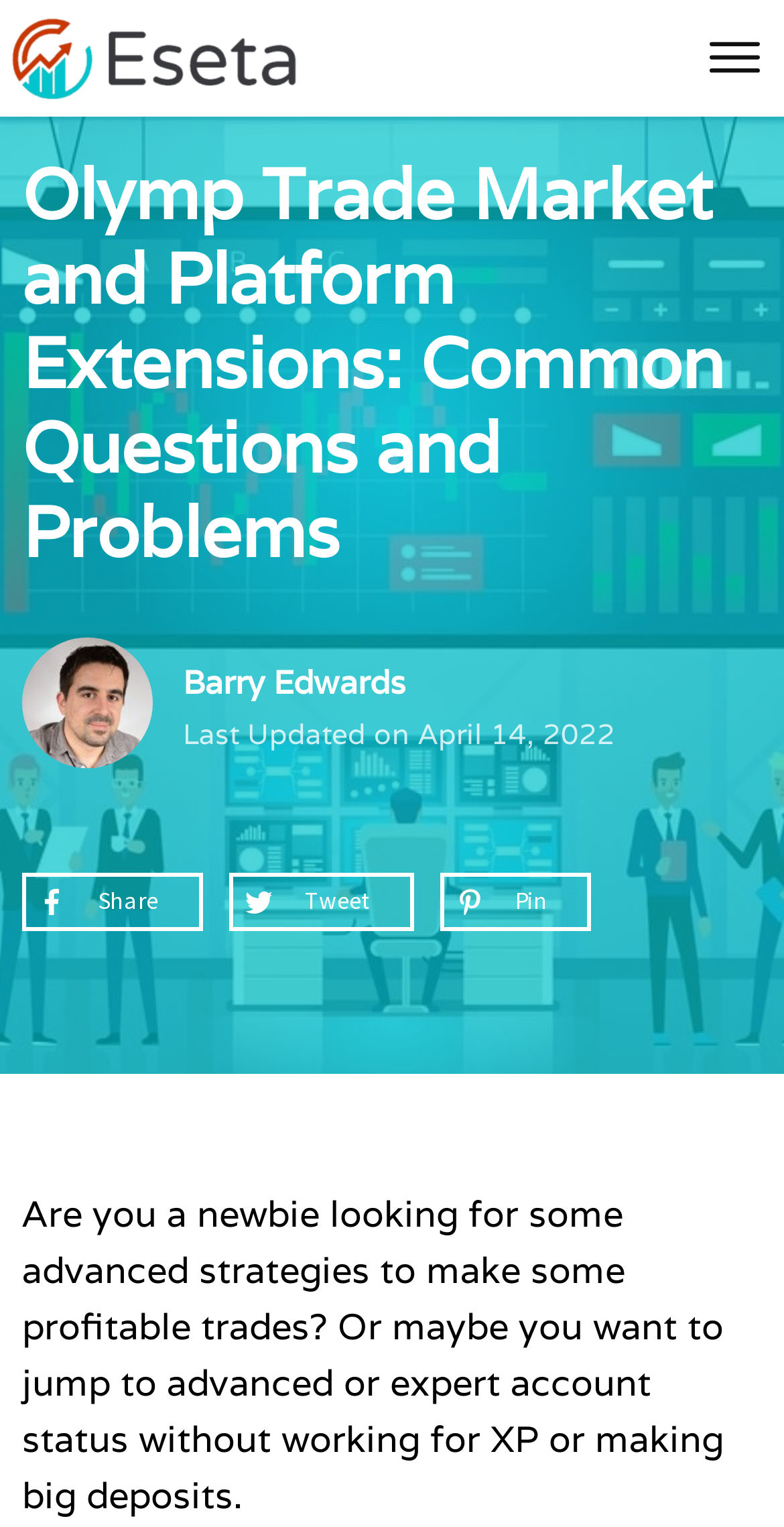Determine the bounding box coordinates (top-left x, top-left y, bottom-right x, bottom-right y) of the UI element described in the following text: title="new logo"

[0.013, 0.011, 0.382, 0.065]